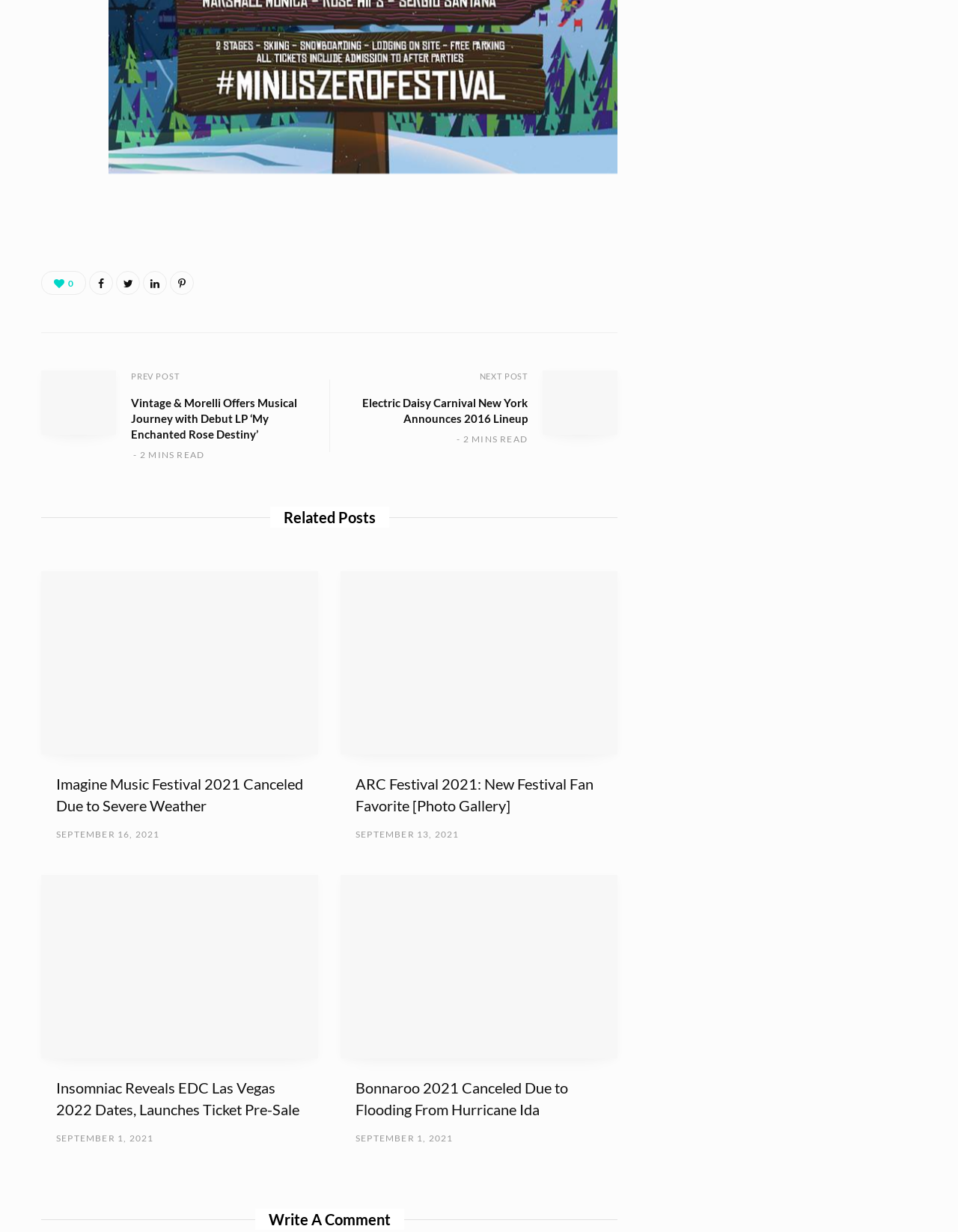Given the description: "parent_node: PREV POST", determine the bounding box coordinates of the UI element. The coordinates should be formatted as four float numbers between 0 and 1, [left, top, right, bottom].

[0.043, 0.301, 0.121, 0.375]